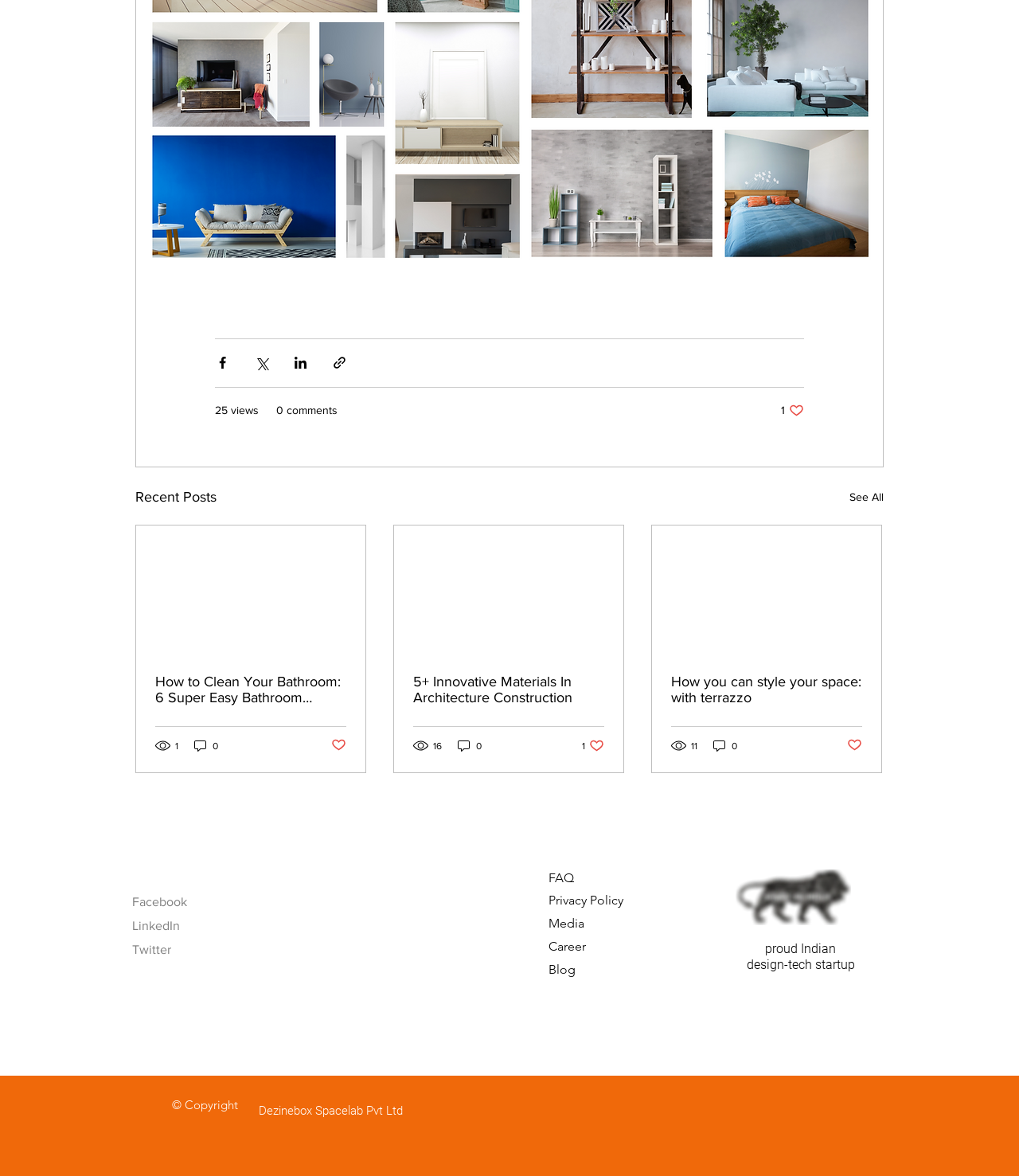Give a one-word or short phrase answer to this question: 
What is the theme of the post with the title 'How to Clean Your Bathroom: 6 Super Easy Bathroom Cleaning Tips'?

Bathroom cleaning